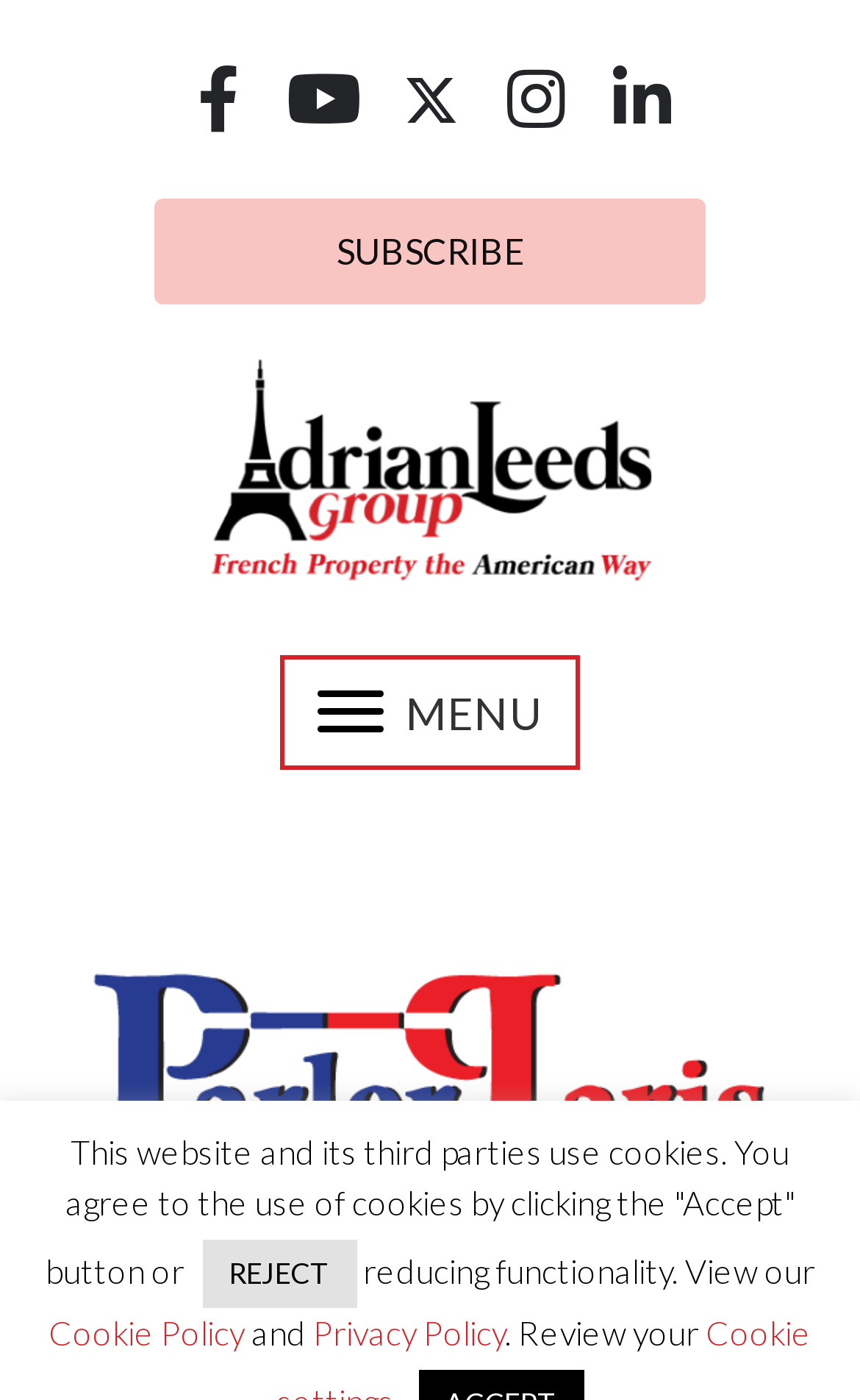Please determine the bounding box coordinates of the section I need to click to accomplish this instruction: "Subscribe to the newsletter".

[0.179, 0.142, 0.821, 0.217]